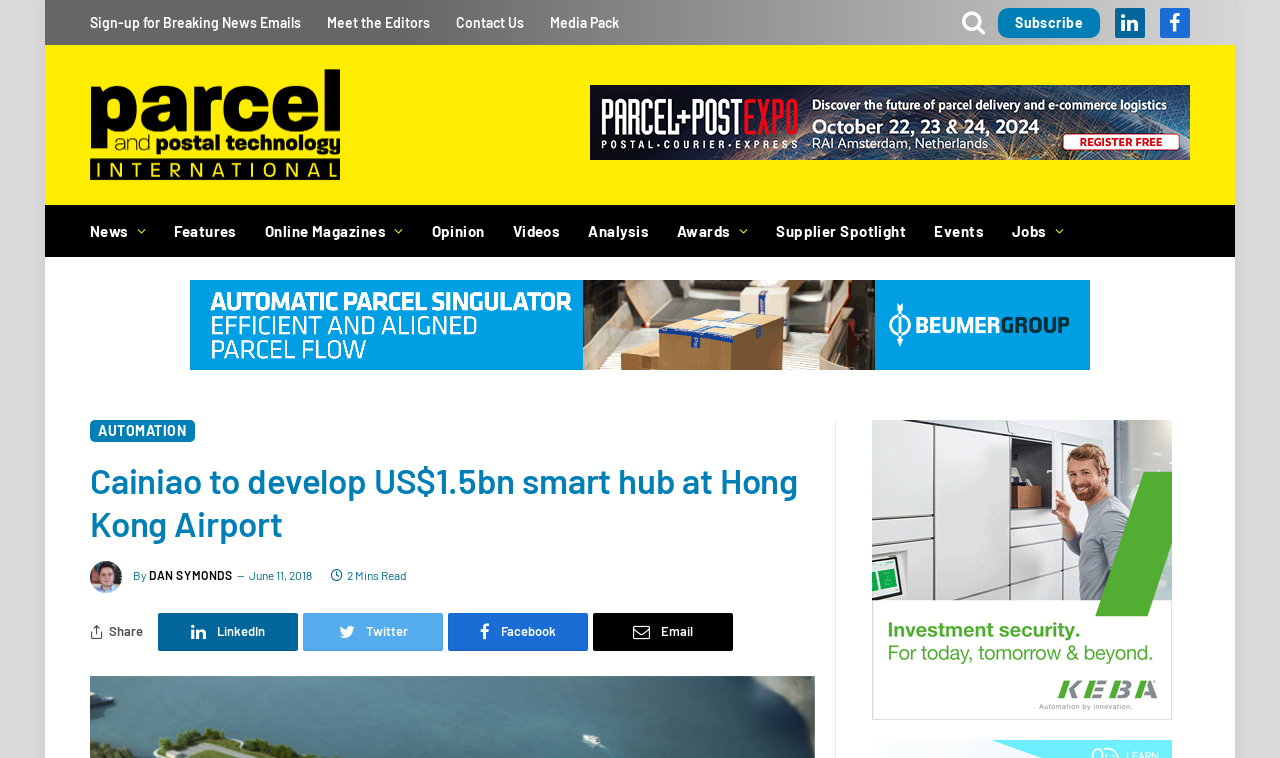Determine the bounding box coordinates of the element's region needed to click to follow the instruction: "Share the article on LinkedIn". Provide these coordinates as four float numbers between 0 and 1, formatted as [left, top, right, bottom].

[0.123, 0.808, 0.233, 0.859]